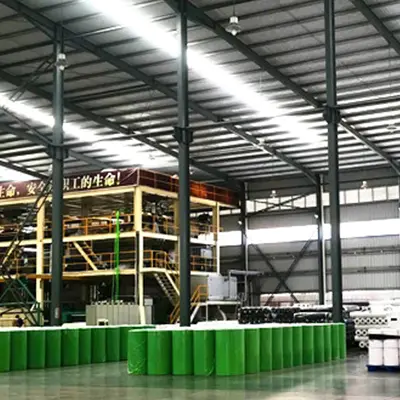What is the purpose of the multi-level structure?
Respond to the question with a well-detailed and thorough answer.

The multi-level structure in the background of the image is likely part of the manufacturing process, complete with a staircase and machinery, suggesting that it plays a role in the production of the fabric materials.